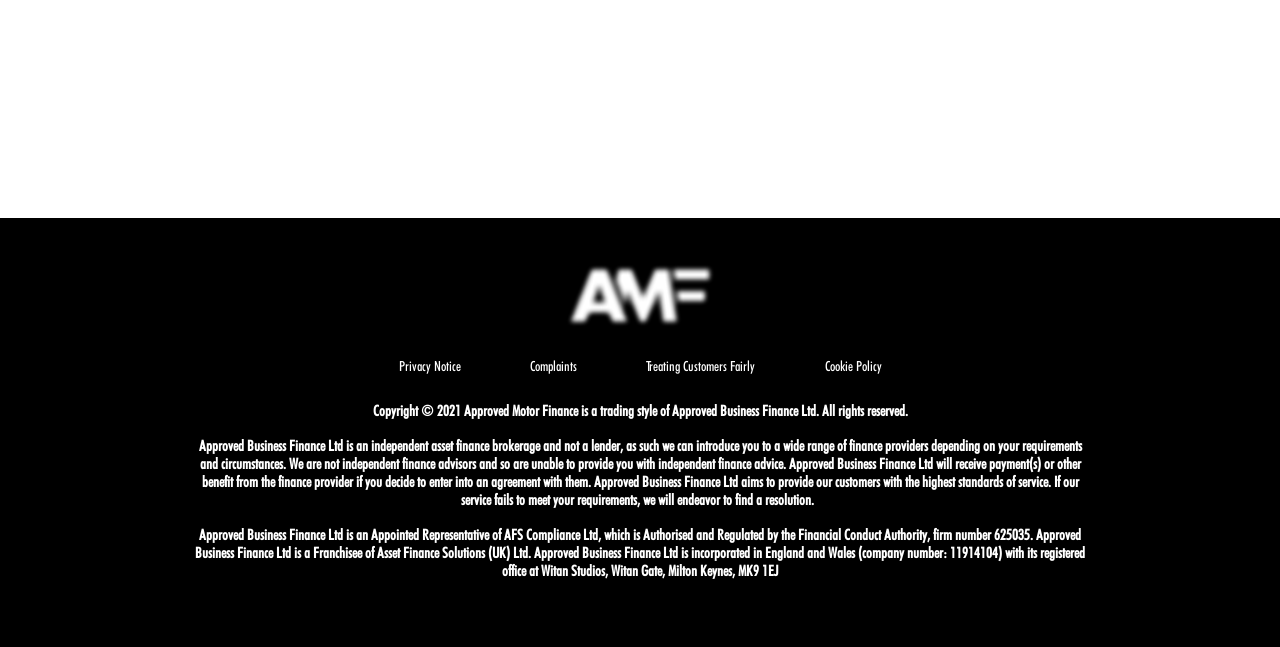What is the company name of the website owner?
Please use the image to provide a one-word or short phrase answer.

Approved Business Finance Ltd